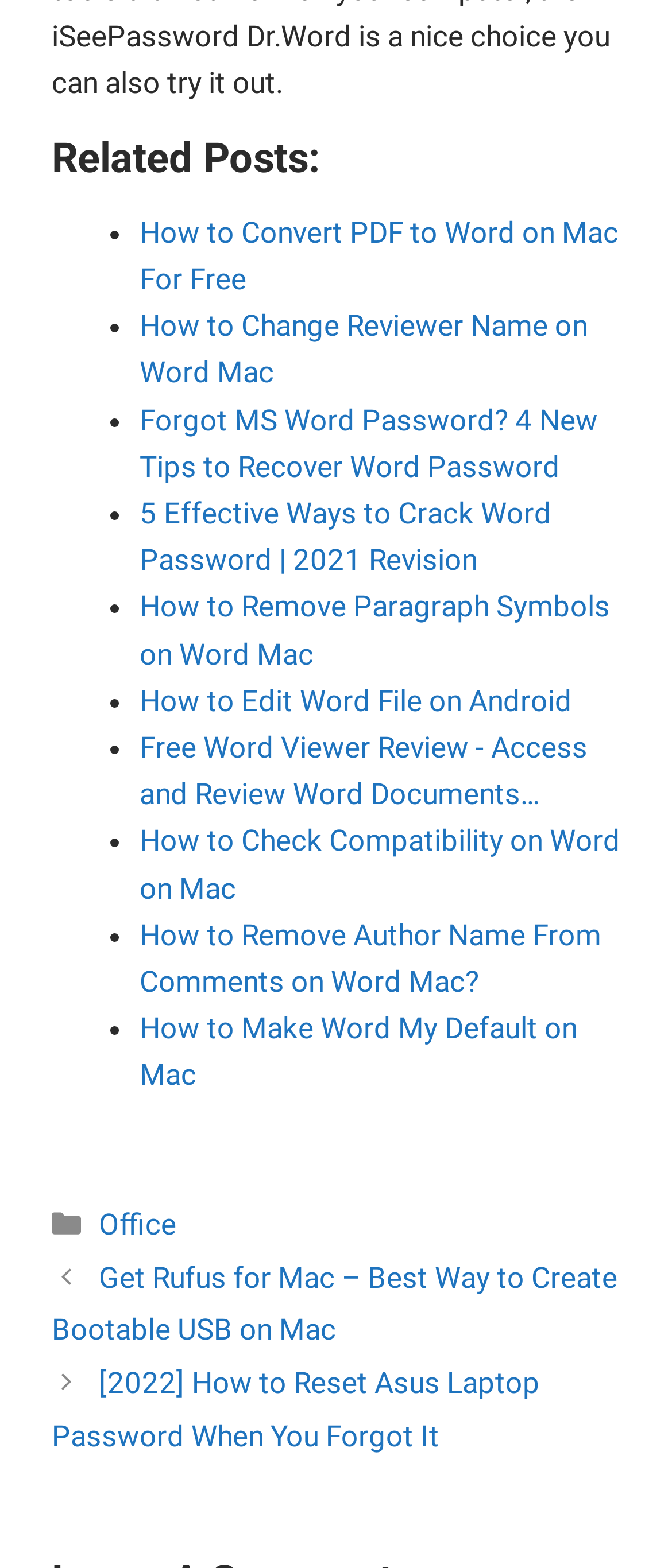What is the title of the previous post?
Please provide a comprehensive answer based on the contents of the image.

I looked at the 'Previous' button in the footer section, which has a link with the title 'Get Rufus for Mac – Best Way to Create Bootable USB on Mac', indicating that this is the title of the previous post.